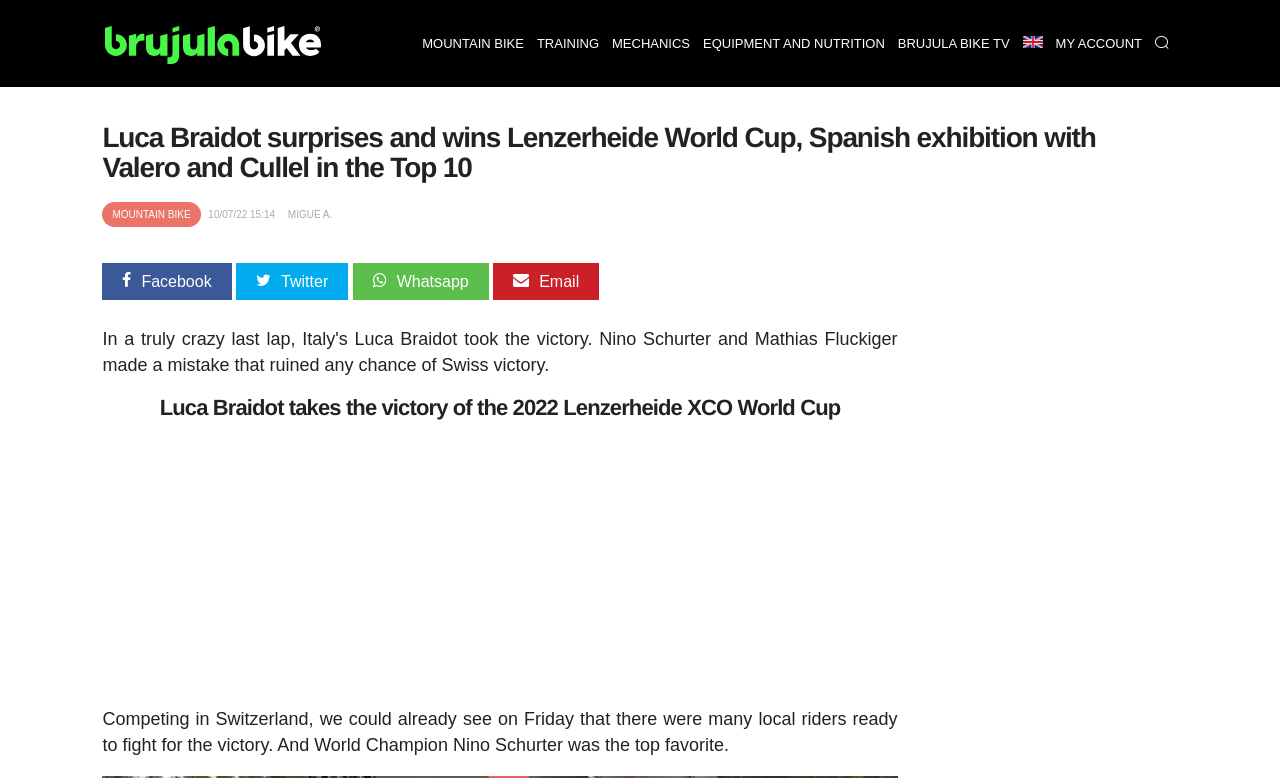Identify the bounding box coordinates for the element that needs to be clicked to fulfill this instruction: "go to my account". Provide the coordinates in the format of four float numbers between 0 and 1: [left, top, right, bottom].

[0.819, 0.0, 0.897, 0.112]